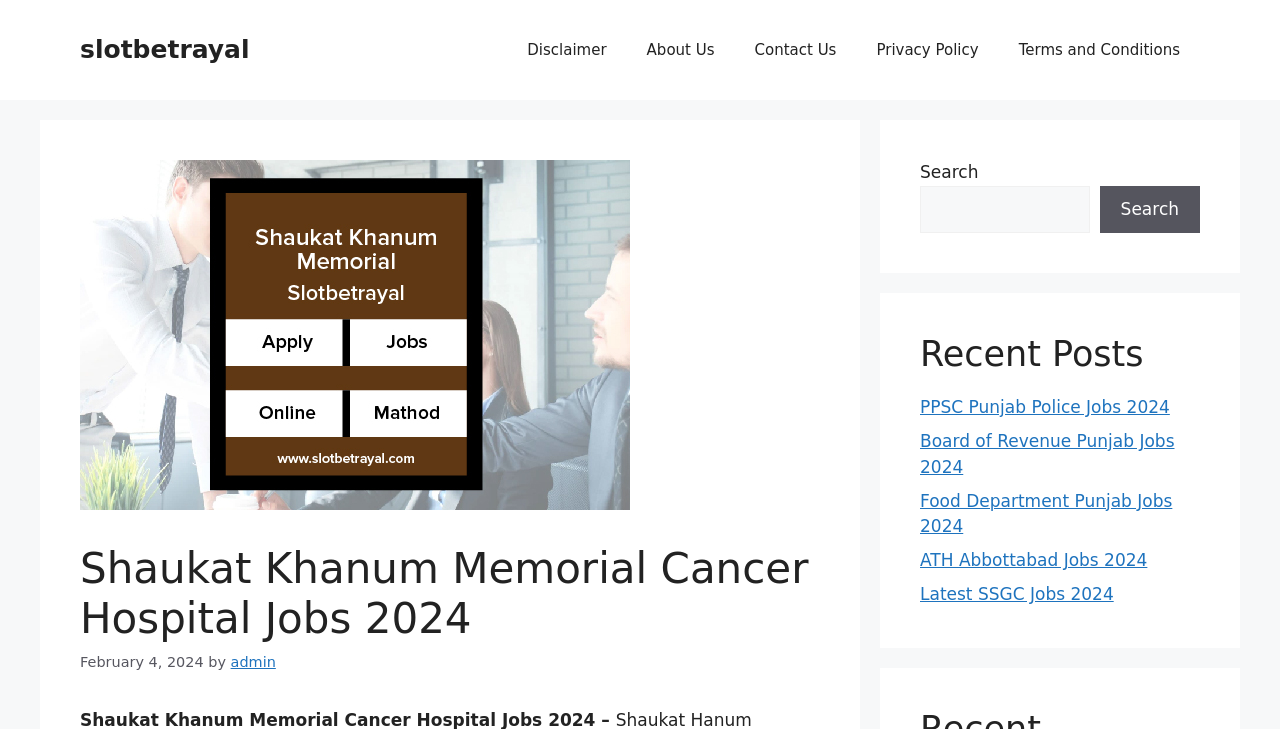Identify the bounding box coordinates of the clickable region required to complete the instruction: "Read the Disclaimer". The coordinates should be given as four float numbers within the range of 0 and 1, i.e., [left, top, right, bottom].

[0.396, 0.027, 0.49, 0.11]